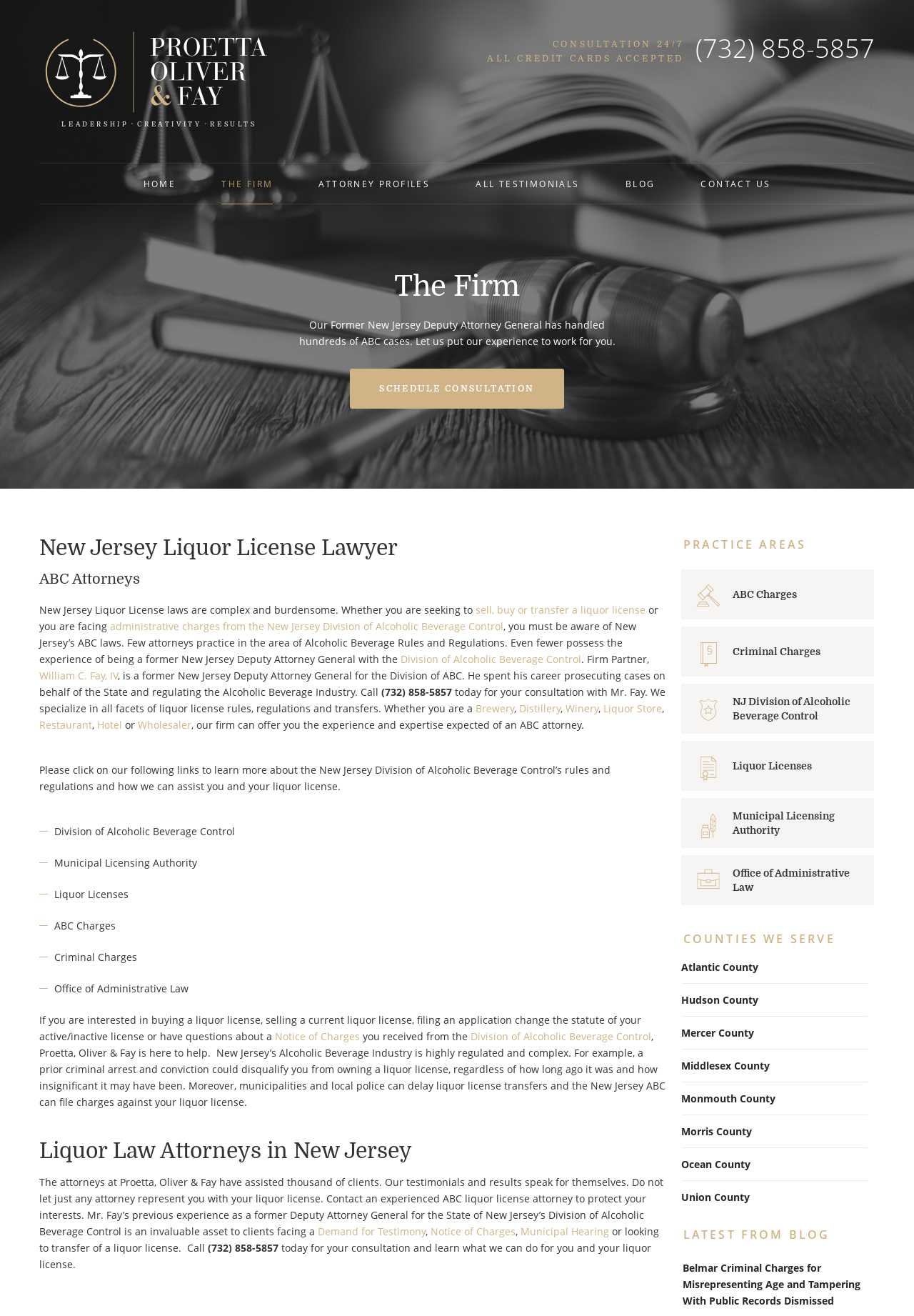Provide the bounding box coordinates for the UI element that is described as: "William C. Fay, IV".

[0.043, 0.508, 0.129, 0.519]